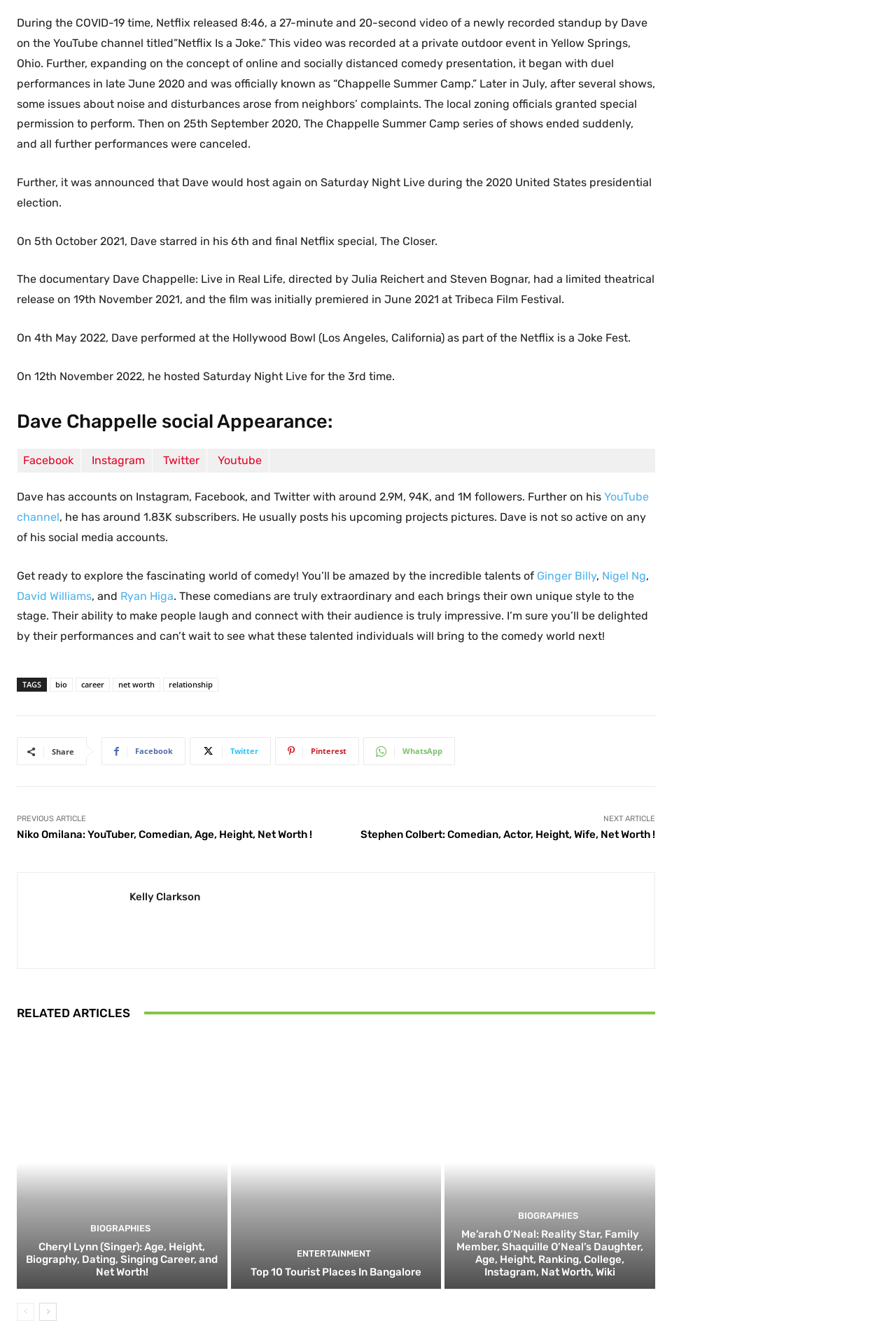Provide the bounding box coordinates of the UI element that matches the description: "Instagram".

[0.102, 0.343, 0.162, 0.353]